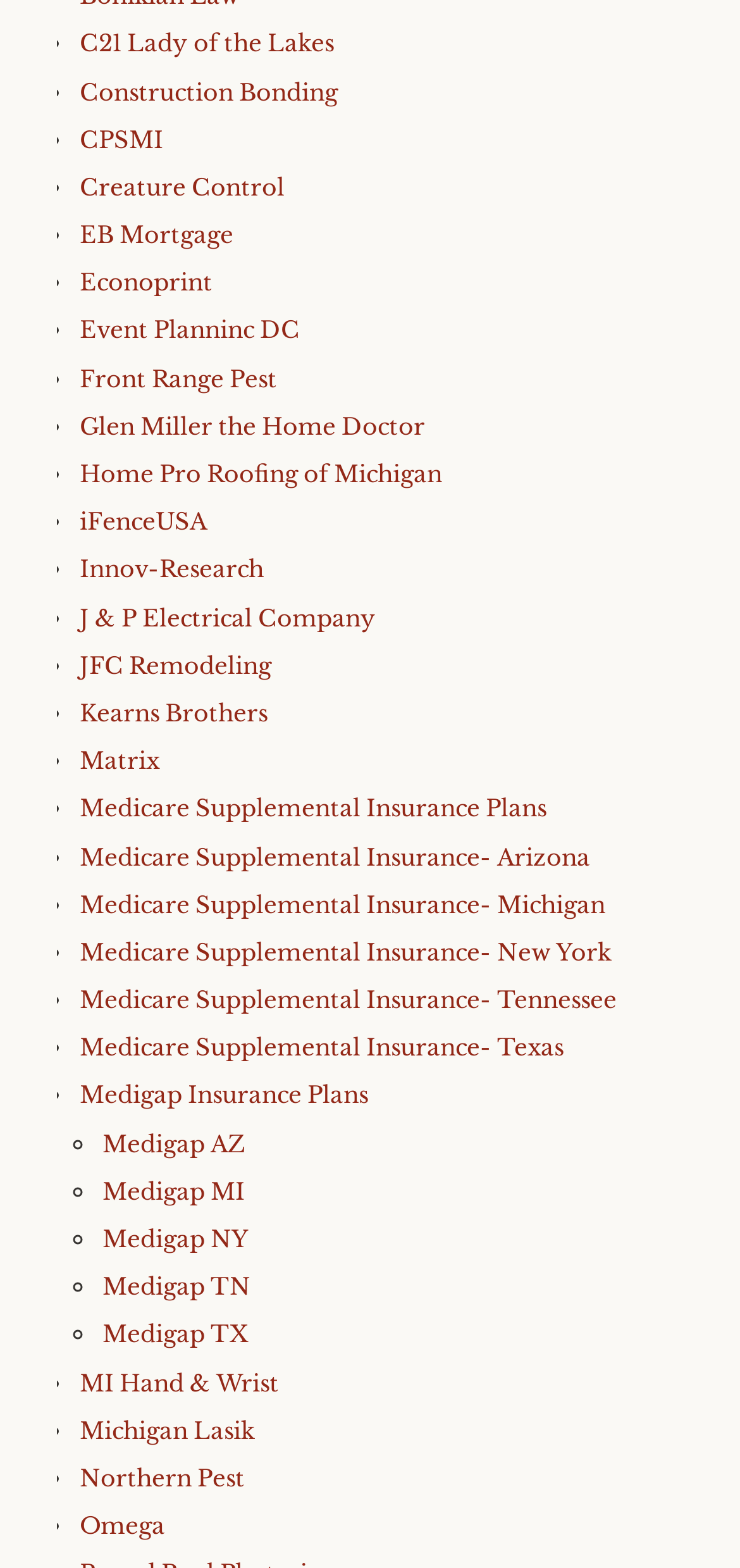Provide your answer in a single word or phrase: 
What is the general topic of the links on the webpage?

Businesses and services